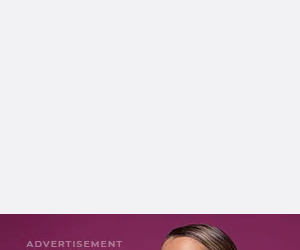Answer this question using a single word or a brief phrase:
What is the tone of the individual's expression?

Warm